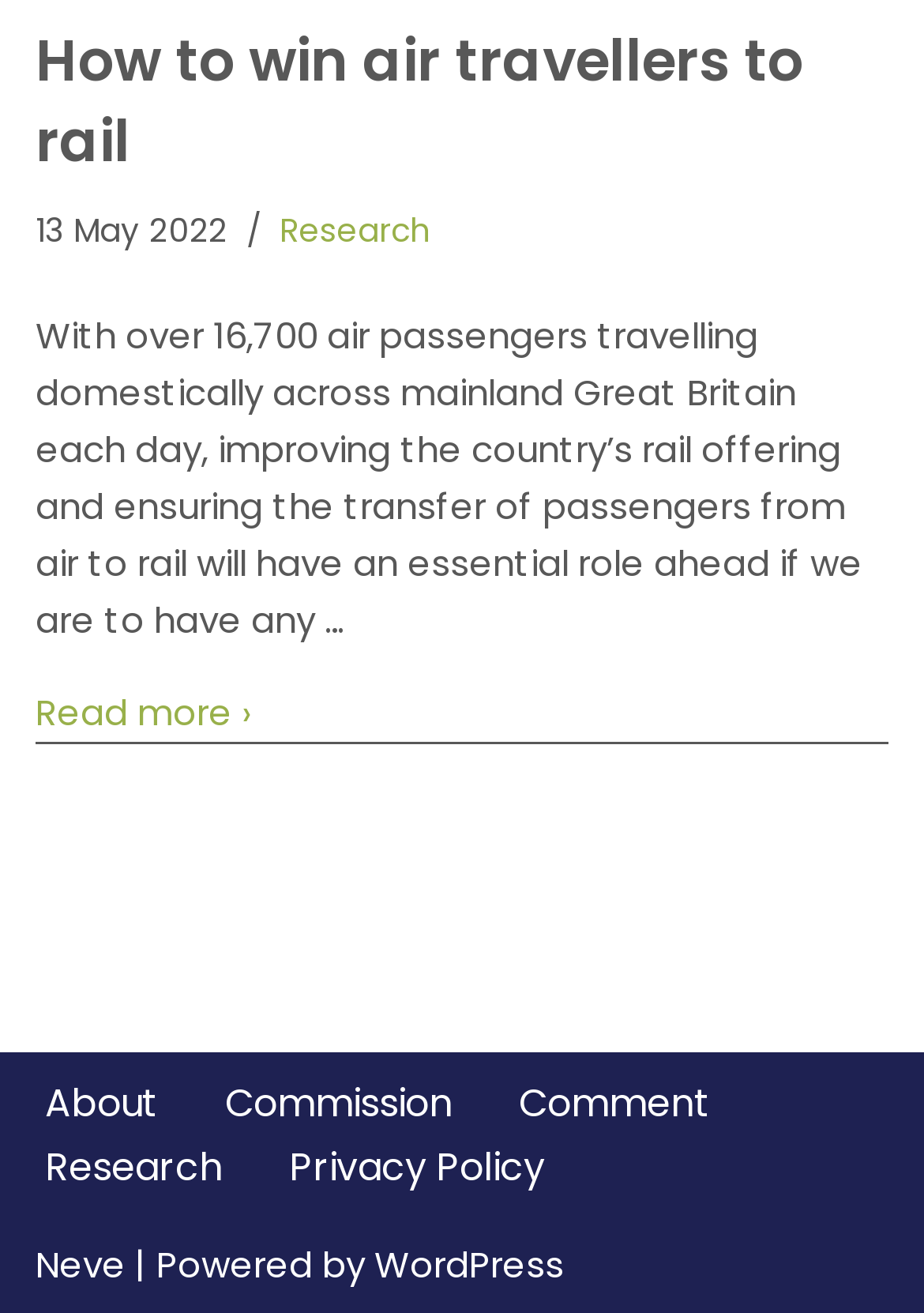Extract the bounding box coordinates for the UI element described by the text: "Commission". The coordinates should be in the form of [left, top, right, bottom] with values between 0 and 1.

[0.244, 0.816, 0.49, 0.864]